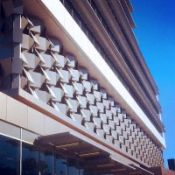Detail every aspect of the image in your caption.

This image showcases a striking architectural detail from the "Bank of Queensland's Integrated Art Facade," designed by artist Daniel Templeman. The design features a series of geometric shapes arranged in an innovative pattern that effectively integrates both aesthetic appeal and functional attributes, such as ventilation and light reflection. The interplay of light across the facade is a key theme, highlighting the dynamic nature of the artwork as it interacts with the environment. The photograph captures this facade against a clear blue sky, emphasizing the modern and contemporary character of the building. This project, curated by iAM SCOPE, was completed in June 2014 and reflects a thoughtful approach to blending art and architecture in urban settings.